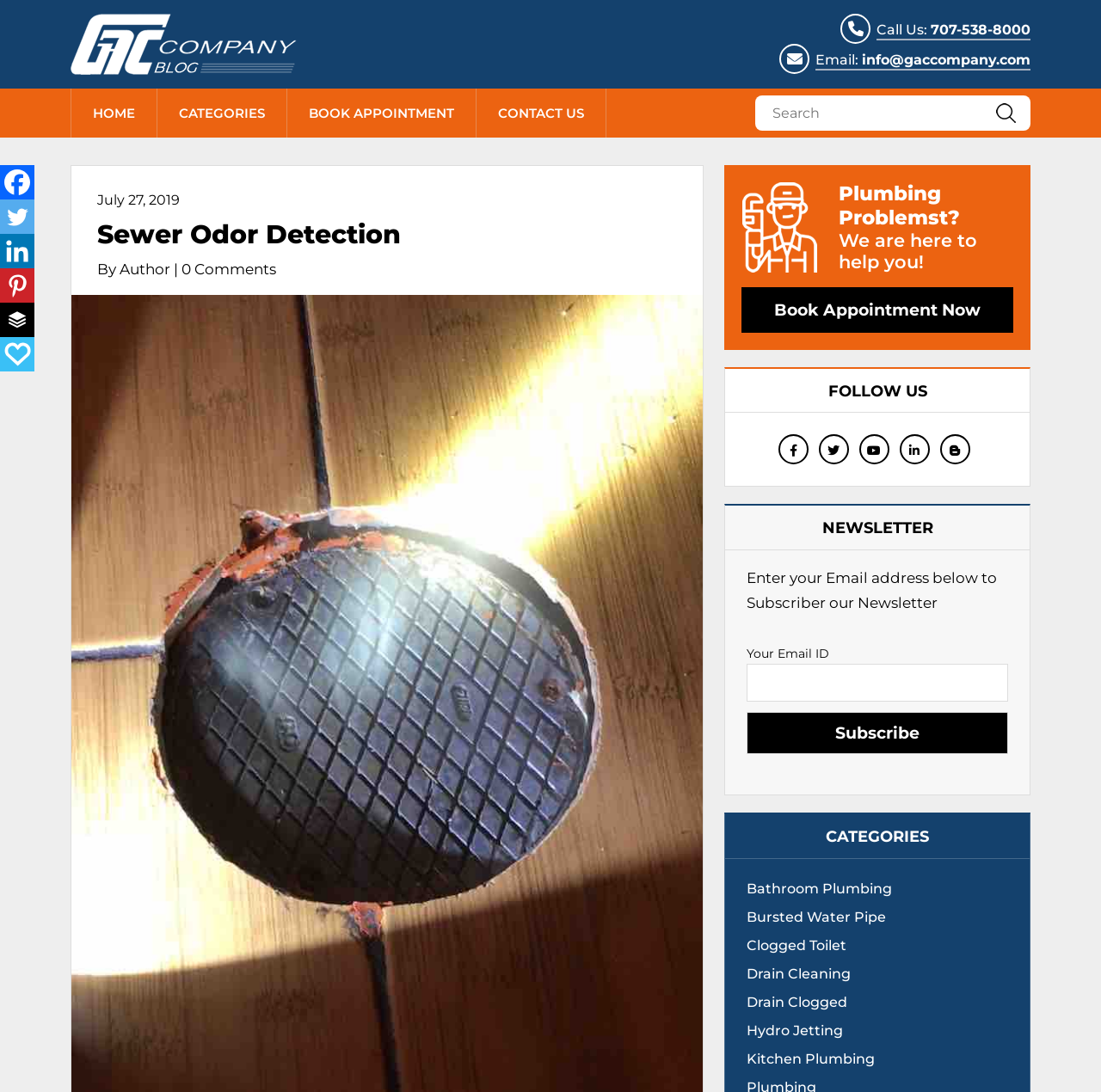Pinpoint the bounding box coordinates of the element that must be clicked to accomplish the following instruction: "Call the company". The coordinates should be in the format of four float numbers between 0 and 1, i.e., [left, top, right, bottom].

[0.845, 0.02, 0.936, 0.035]